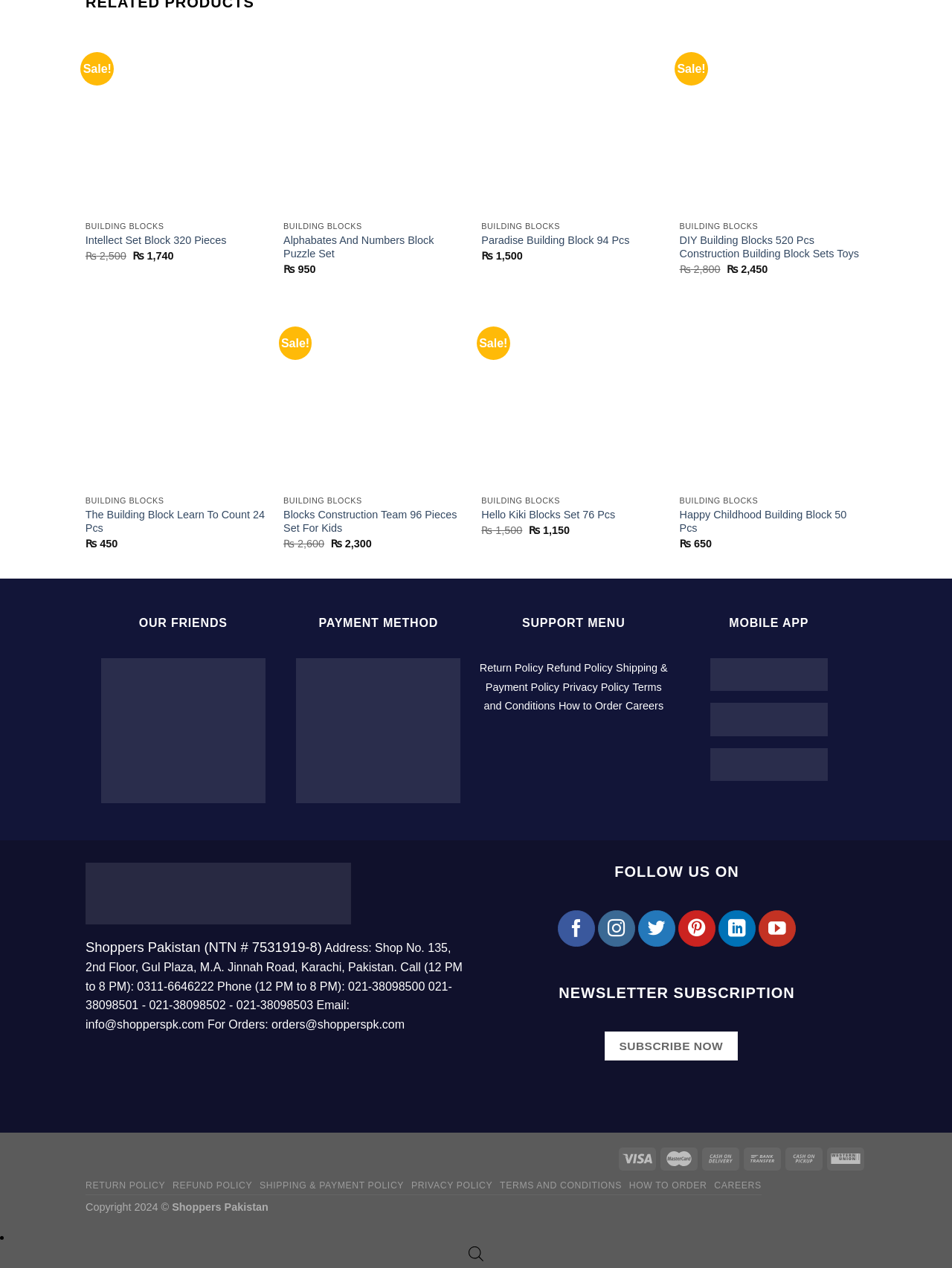Please give the bounding box coordinates of the area that should be clicked to fulfill the following instruction: "Check the price of Paradise Building Block 94 Pcs". The coordinates should be in the format of four float numbers from 0 to 1, i.e., [left, top, right, bottom].

[0.506, 0.197, 0.549, 0.206]